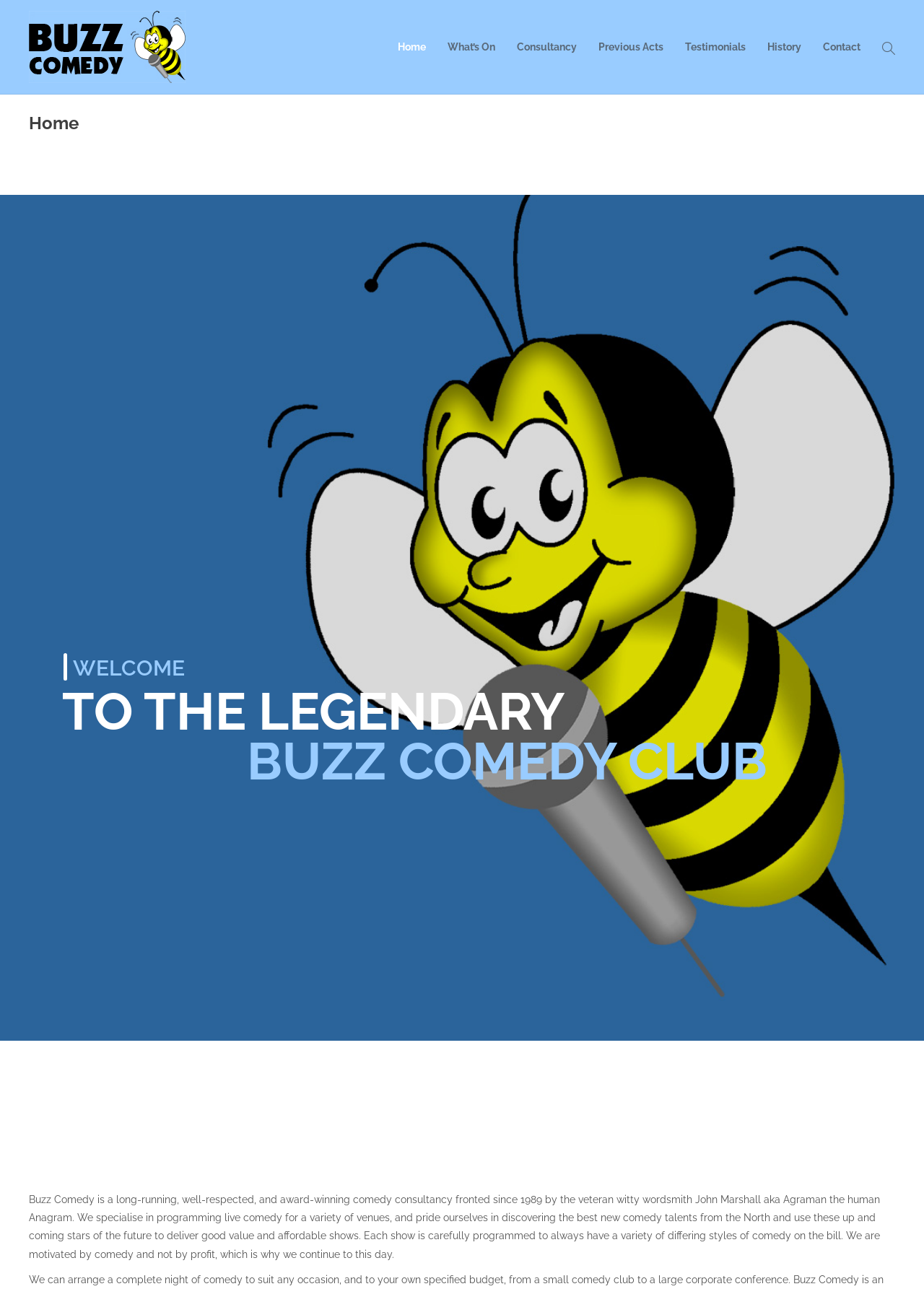Determine the bounding box coordinates for the HTML element mentioned in the following description: "History". The coordinates should be a list of four floats ranging from 0 to 1, represented as [left, top, right, bottom].

[0.83, 0.025, 0.867, 0.048]